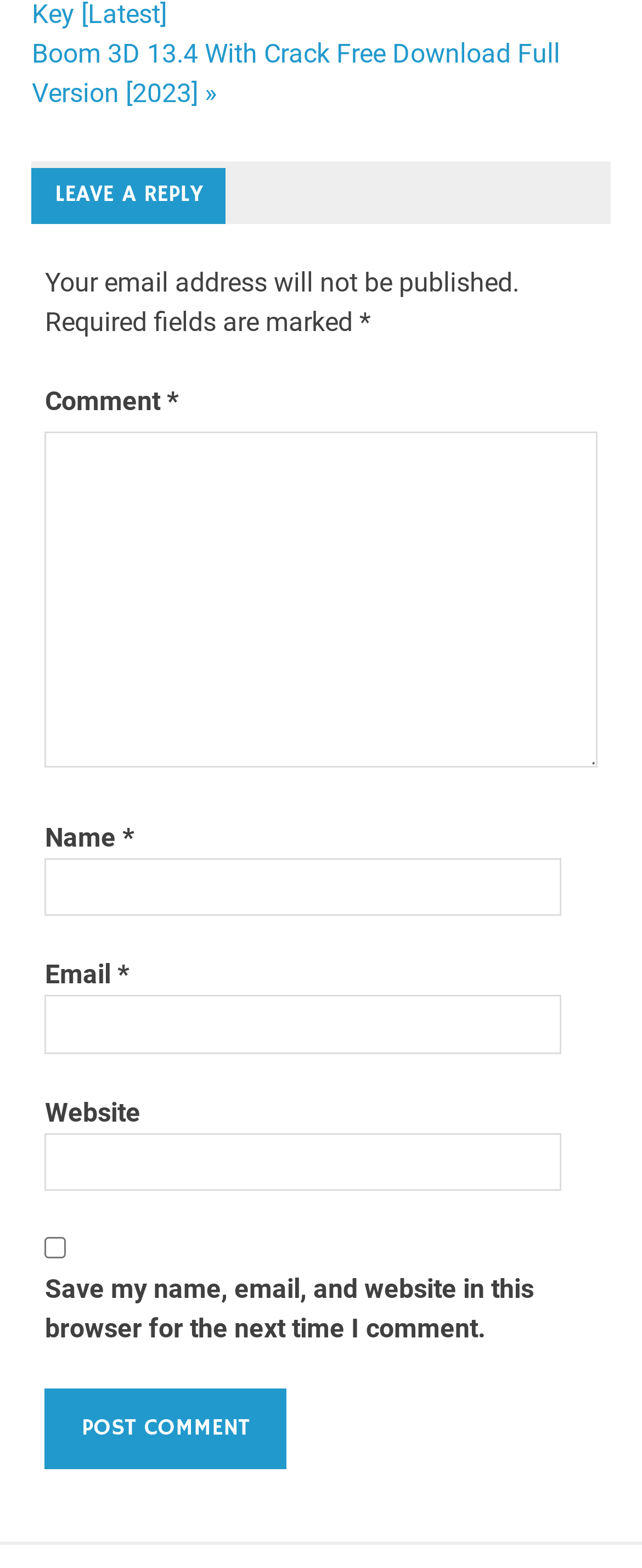What is required to post a comment?
Please give a detailed and elaborate explanation in response to the question.

The required fields are marked with an asterisk (*) and include the name, email, and comment fields, which are all required to be filled in order to post a comment.